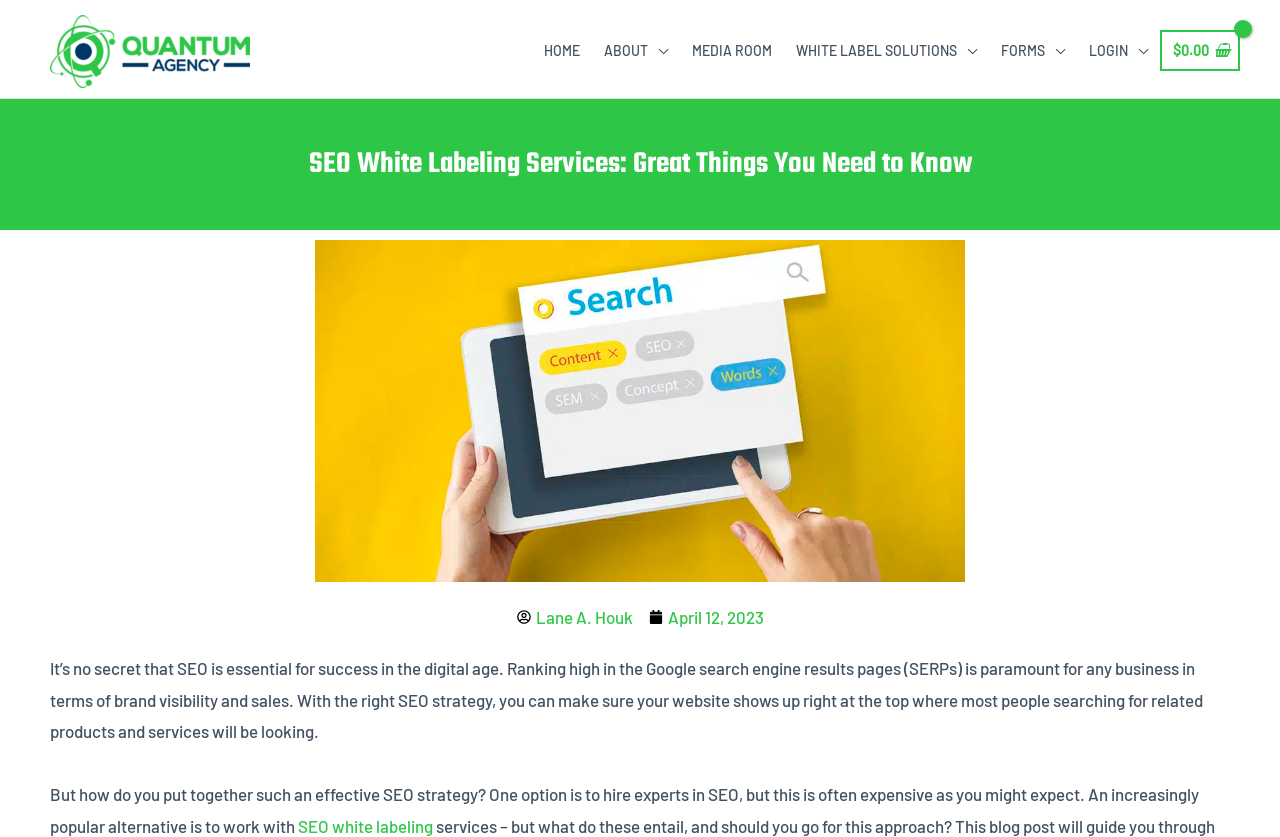Please specify the coordinates of the bounding box for the element that should be clicked to carry out this instruction: "View the 'SEO White Labeling Services' image". The coordinates must be four float numbers between 0 and 1, formatted as [left, top, right, bottom].

[0.246, 0.287, 0.754, 0.695]